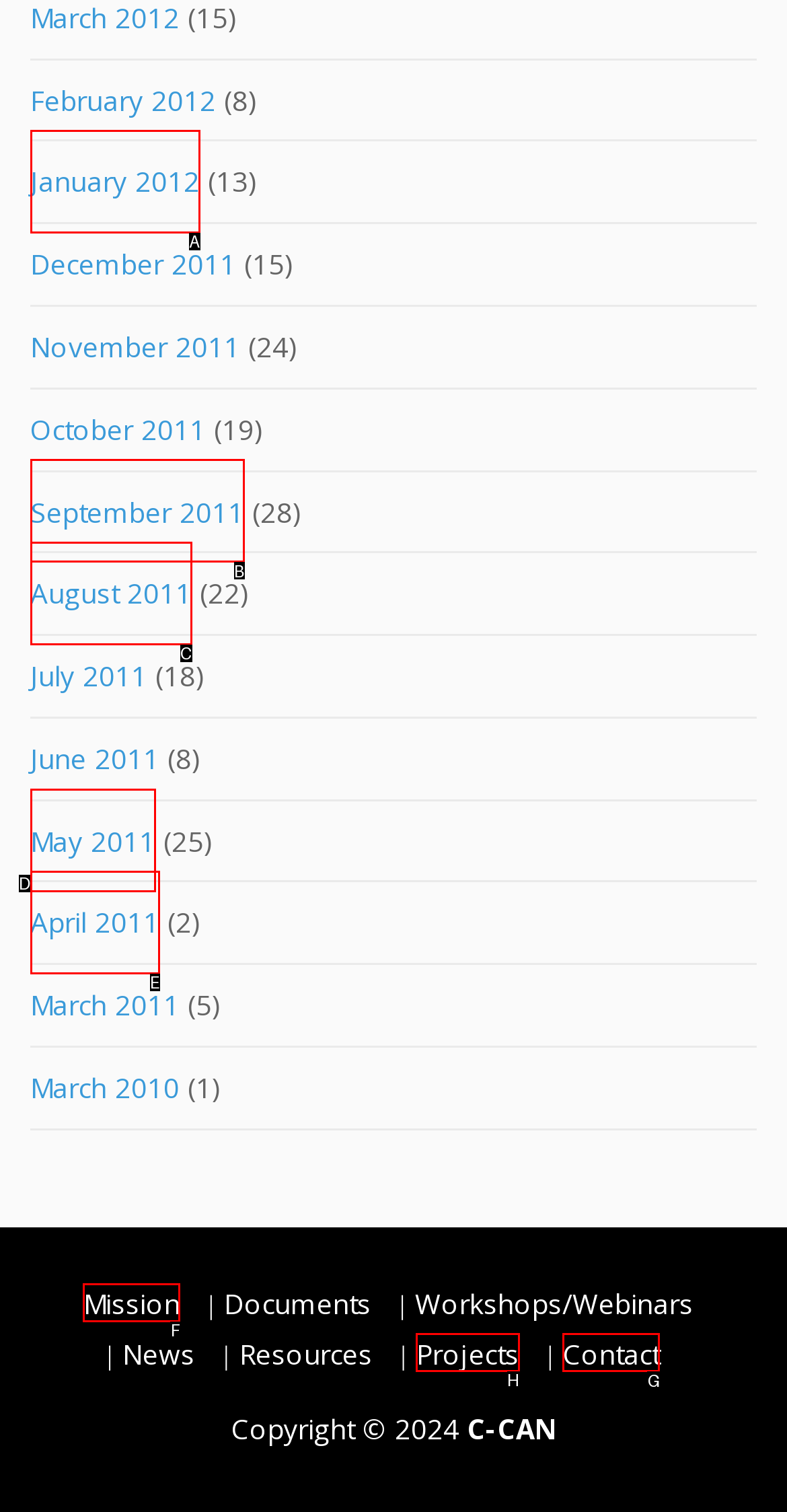Select the appropriate HTML element that needs to be clicked to execute the following task: Explore Projects. Respond with the letter of the option.

H